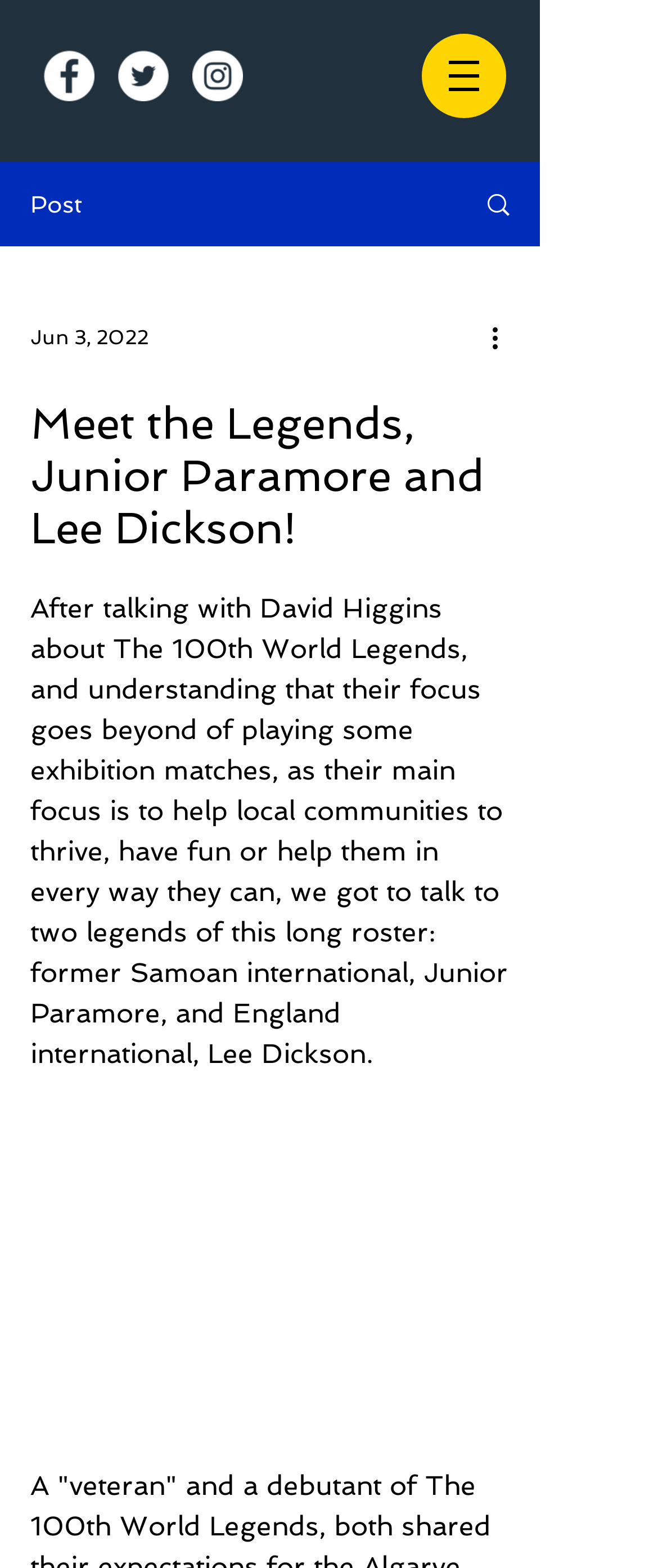Deliver a detailed narrative of the webpage's visual and textual elements.

The webpage appears to be an article or blog post featuring an interview with two legends, Junior Paramore and Lee Dickson. At the top left of the page, there is a social bar with three links to Facebook, Twitter, and Instagram, each accompanied by an icon. 

Below the social bar, there is a navigation menu labeled "Site" with a button that has a popup menu. To the right of the navigation menu, there is a link with an image and a date "Jun 3, 2022" next to it. 

The main content of the page starts with a heading "Meet the Legends, Junior Paramore and Lee Dickson!" followed by a paragraph of text that summarizes the conversation with David Higgins about The 100th World Legends and their focus on helping local communities. The text then introduces the two legends, Junior Paramore and Lee Dickson, who are the main subjects of the article.